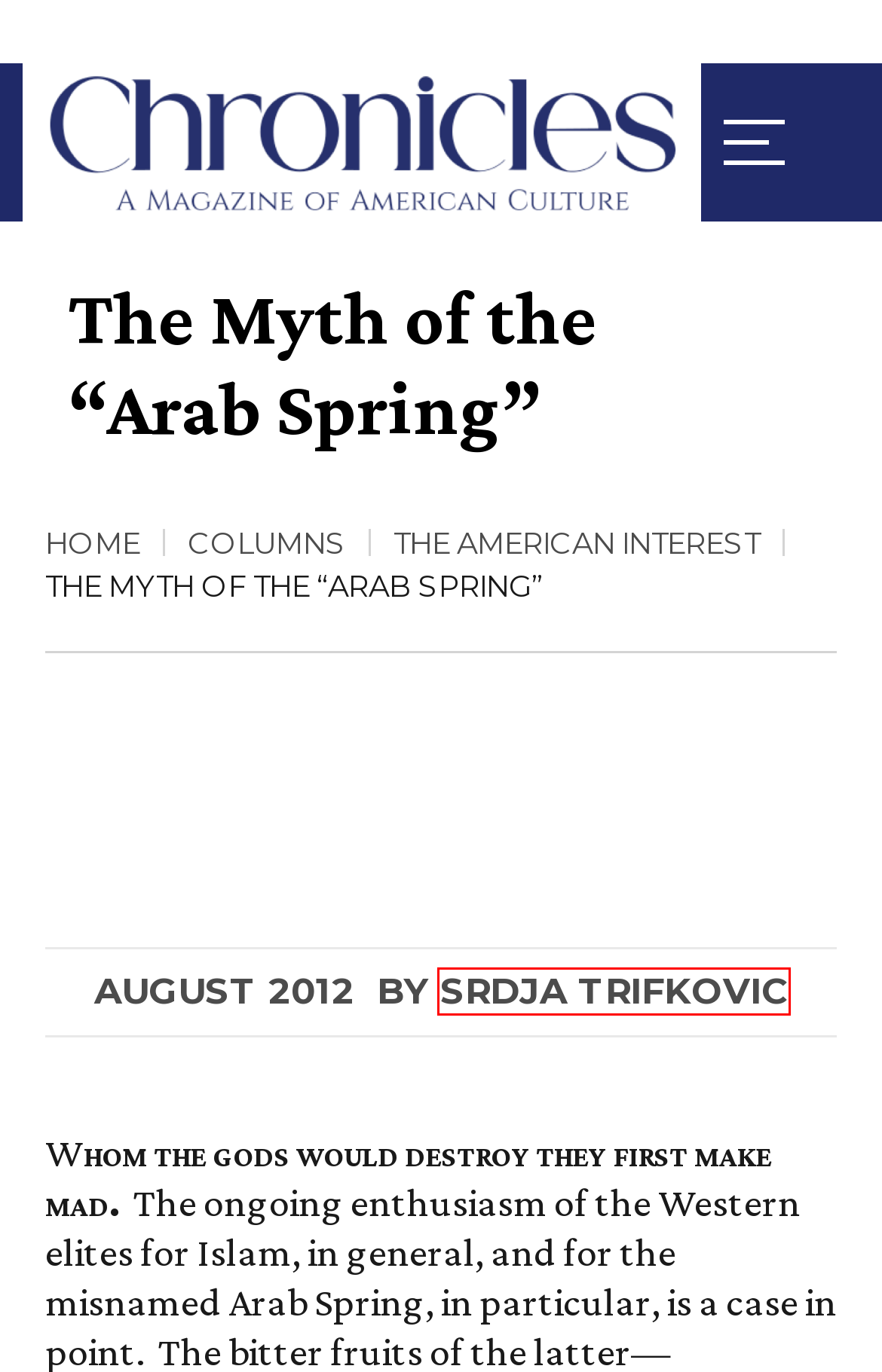With the provided screenshot showing a webpage and a red bounding box, determine which webpage description best fits the new page that appears after clicking the element inside the red box. Here are the options:
A. Columns - Chronicles
B. Chronicles Magazine : A Magazine of American Culture
C. Srdja Trifkovic - Chronicles
D. How to Arm Teenagers Against Despair and Anxiety - Chronicles
E. 1984 in 2024: Orwell Was Right - Chronicles
F. The American Interest - Chronicles
G. Female Trouble for the Right:  The Widening Gender Gap - Chronicles
H. Western ‘Colonialism,’ Israel, and Anti-Semitism - Chronicles

C